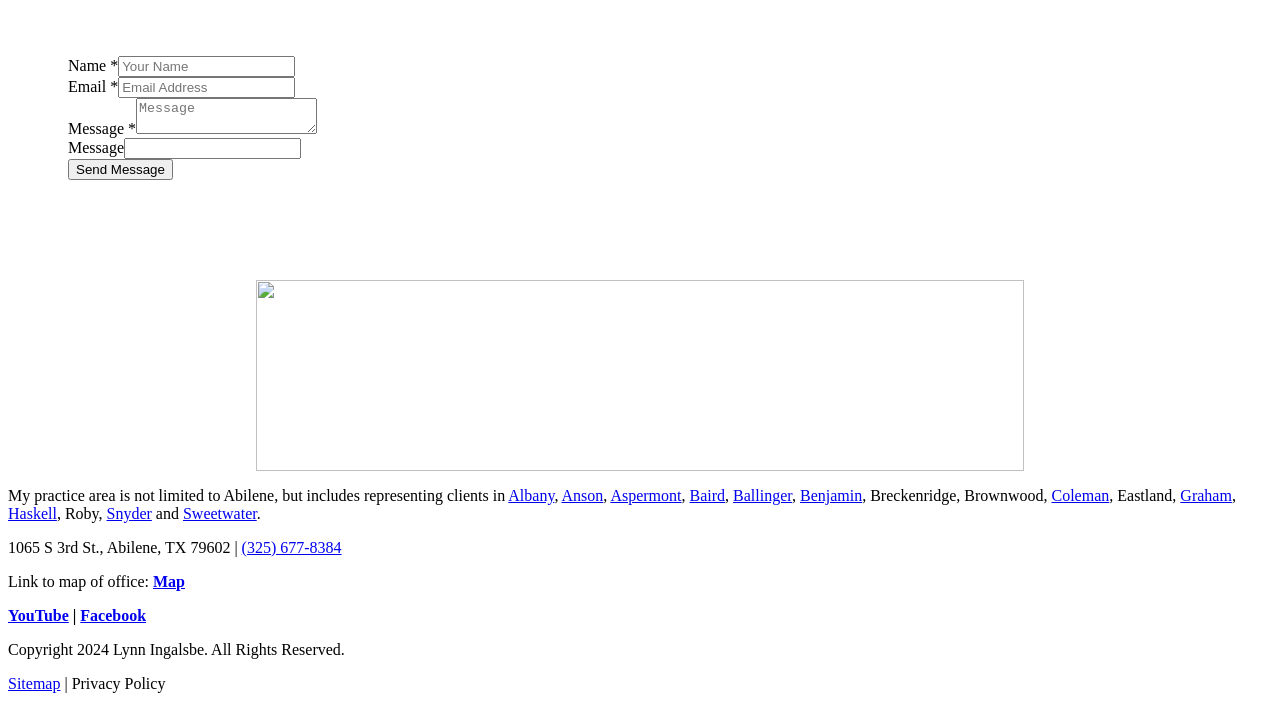Utilize the details in the image to thoroughly answer the following question: What is the lawyer's office address?

I found the address by looking at the static text element that contains the address information, which is located at the bottom of the webpage.